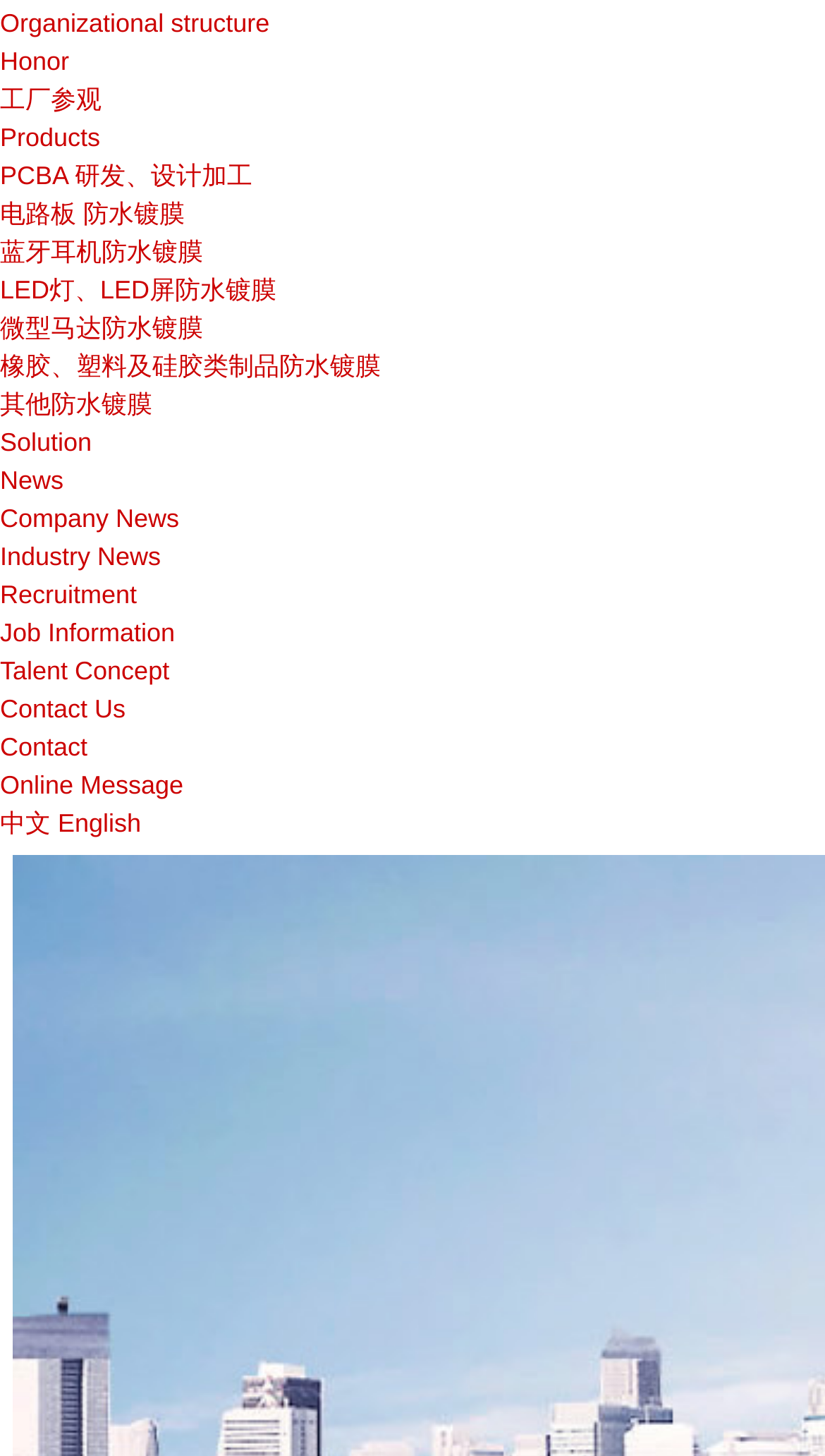Predict the bounding box of the UI element that fits this description: "Contact".

[0.0, 0.504, 0.106, 0.524]